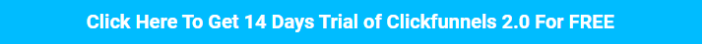What is the purpose of ClickFunnels 2.0?
Provide an in-depth answer to the question, covering all aspects.

According to the caption, ClickFunnels 2.0 is a cloud-based marketing software designed to help business owners 'enhance their online presence', suggesting that its primary purpose is to improve users' online presence.